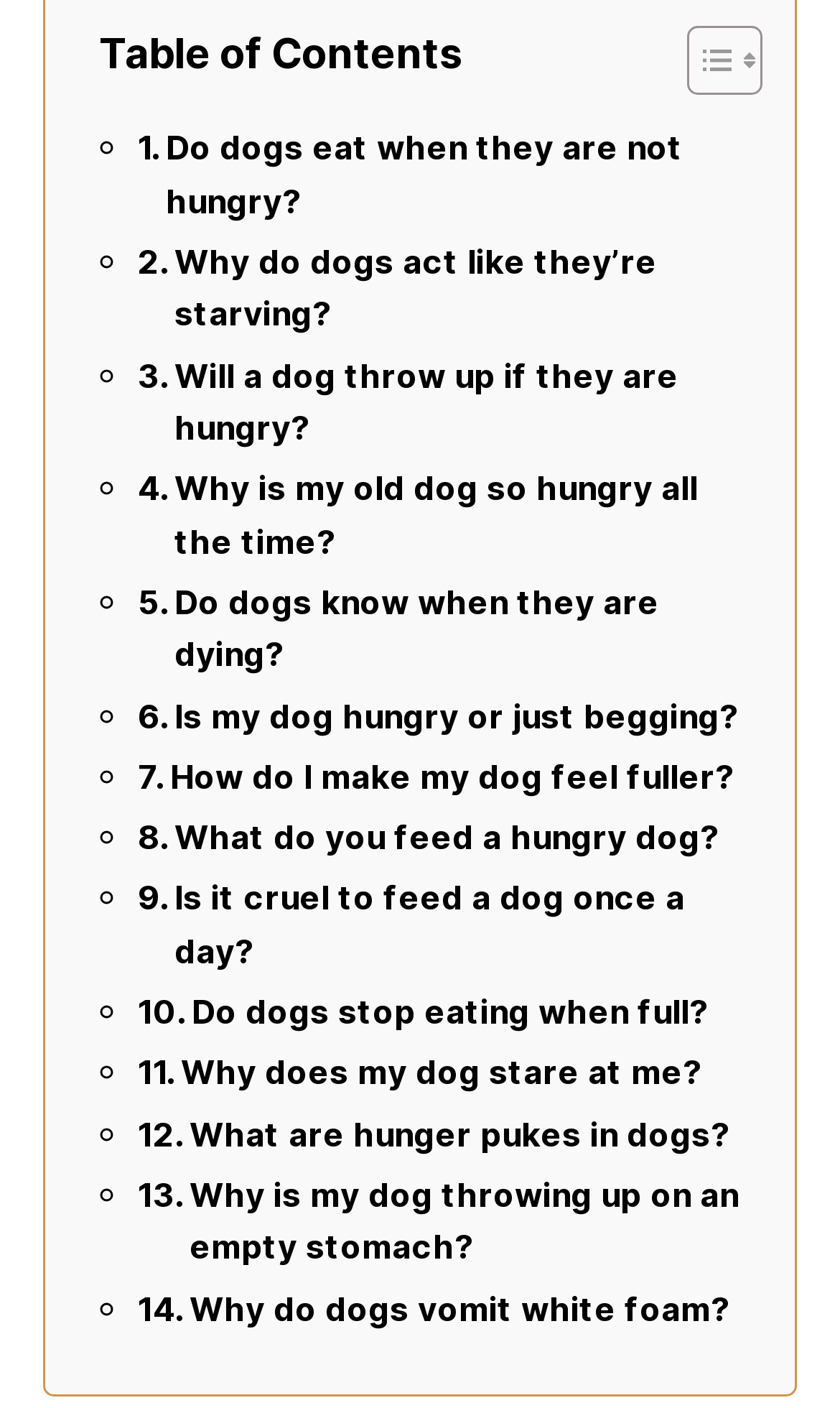Utilize the details in the image to thoroughly answer the following question: How many questions are listed on the webpage?

I counted the number of links on the webpage, each of which corresponds to a question. There are 19 links, starting from 'Do dogs eat when they are not hungry?' and ending with 'Why do dogs vomit white foam?'.